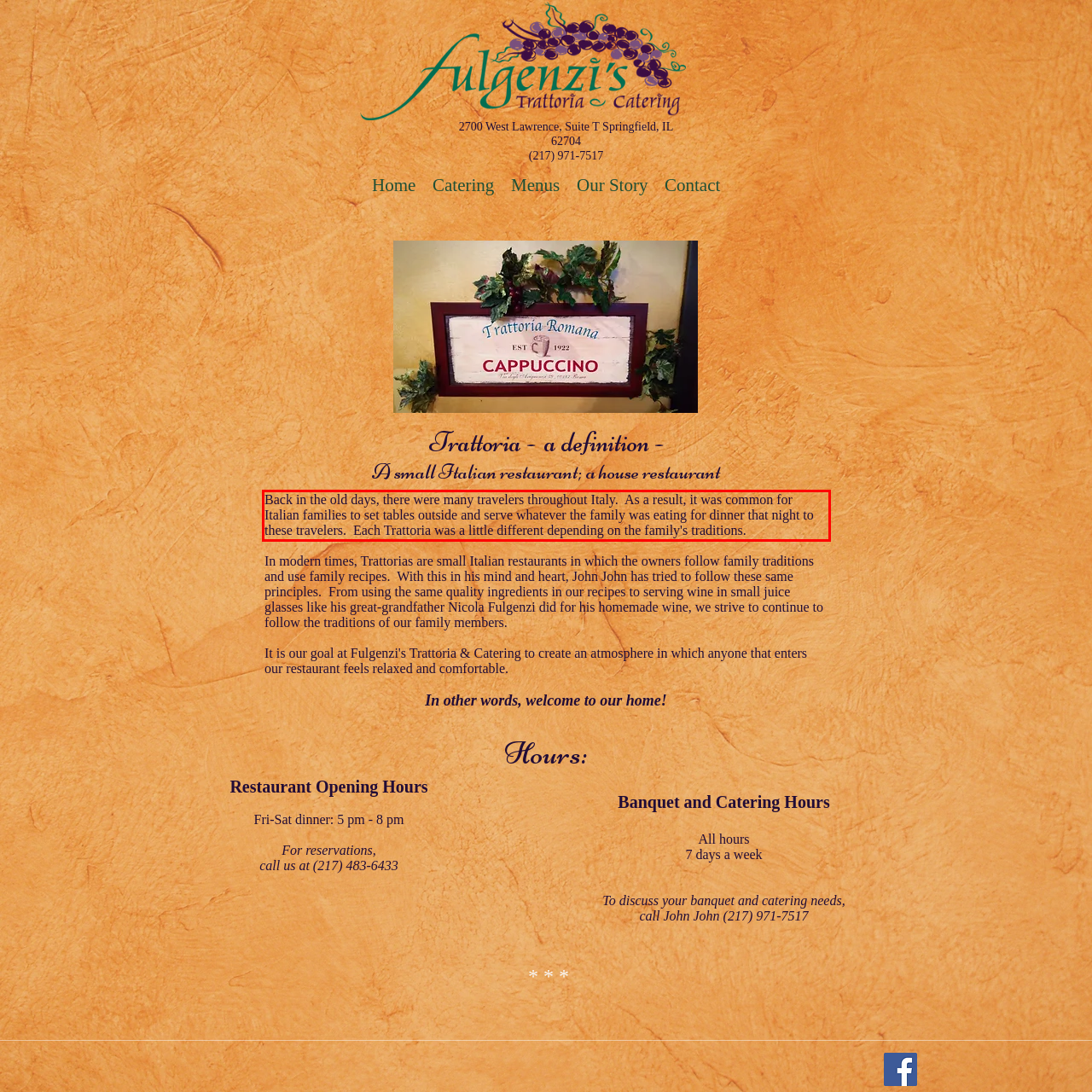With the provided screenshot of a webpage, locate the red bounding box and perform OCR to extract the text content inside it.

Back in the old days, there were many travelers throughout Italy. As a result, it was common for Italian families to set tables outside and serve whatever the family was eating for dinner that night to these travelers. Each Trattoria was a little different depending on the family's traditions.